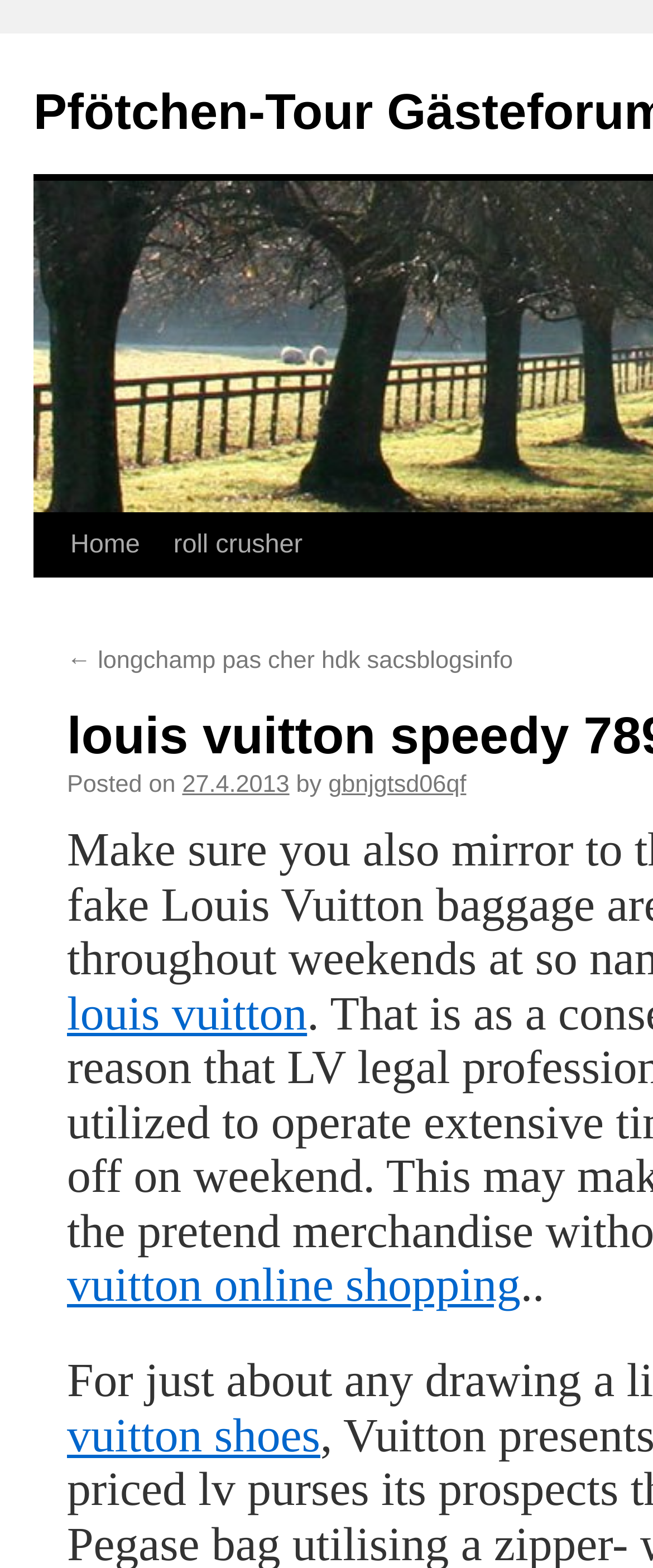Provide a one-word or brief phrase answer to the question:
What is the first link on the webpage?

Skip to content